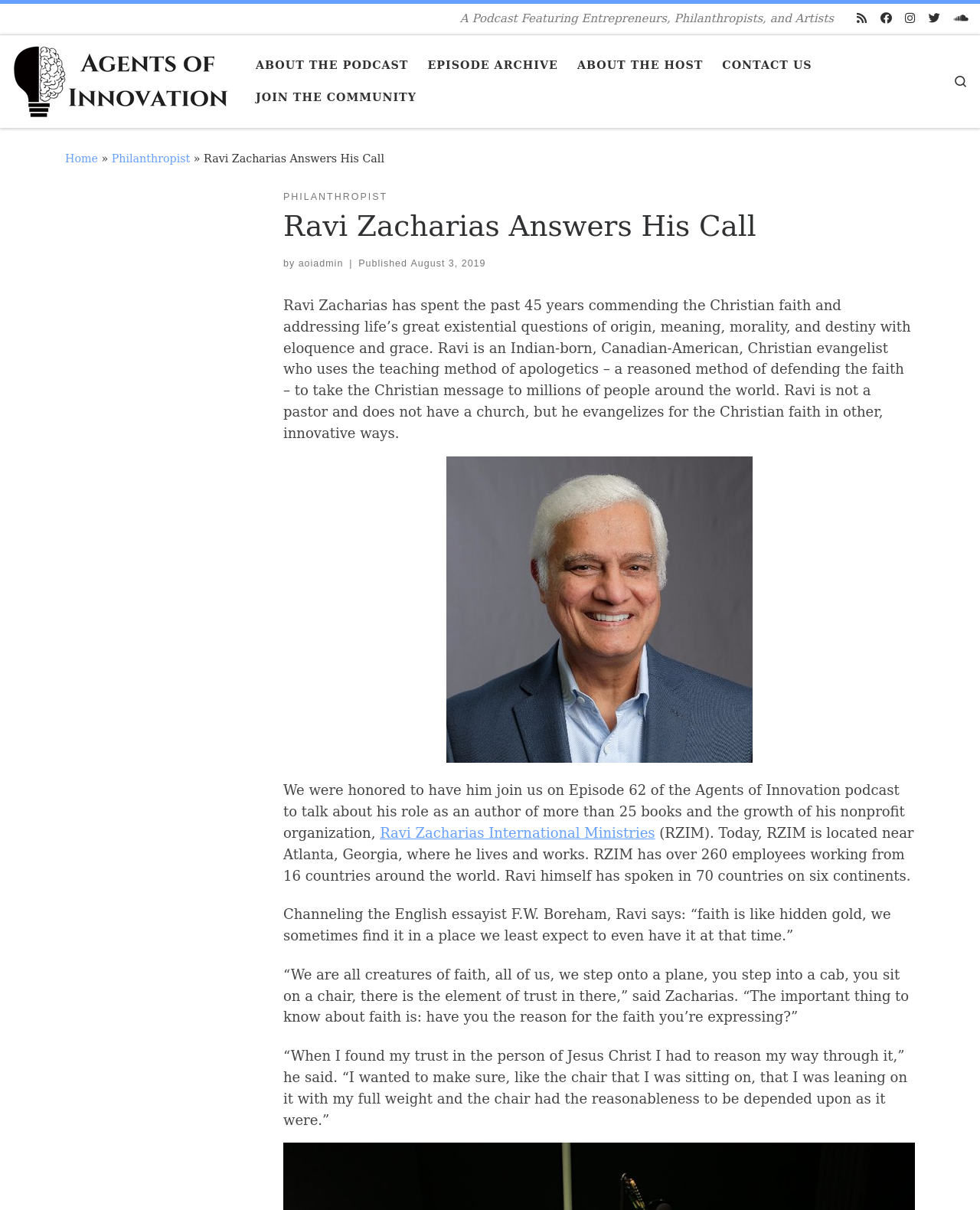Who is the author of the article?
Give a detailed explanation using the information visible in the image.

I found the answer by looking at the article section, where it says 'by aoiadmin' below the title 'Ravi Zacharias Answers His Call', indicating that aoiadmin is the author of the article.